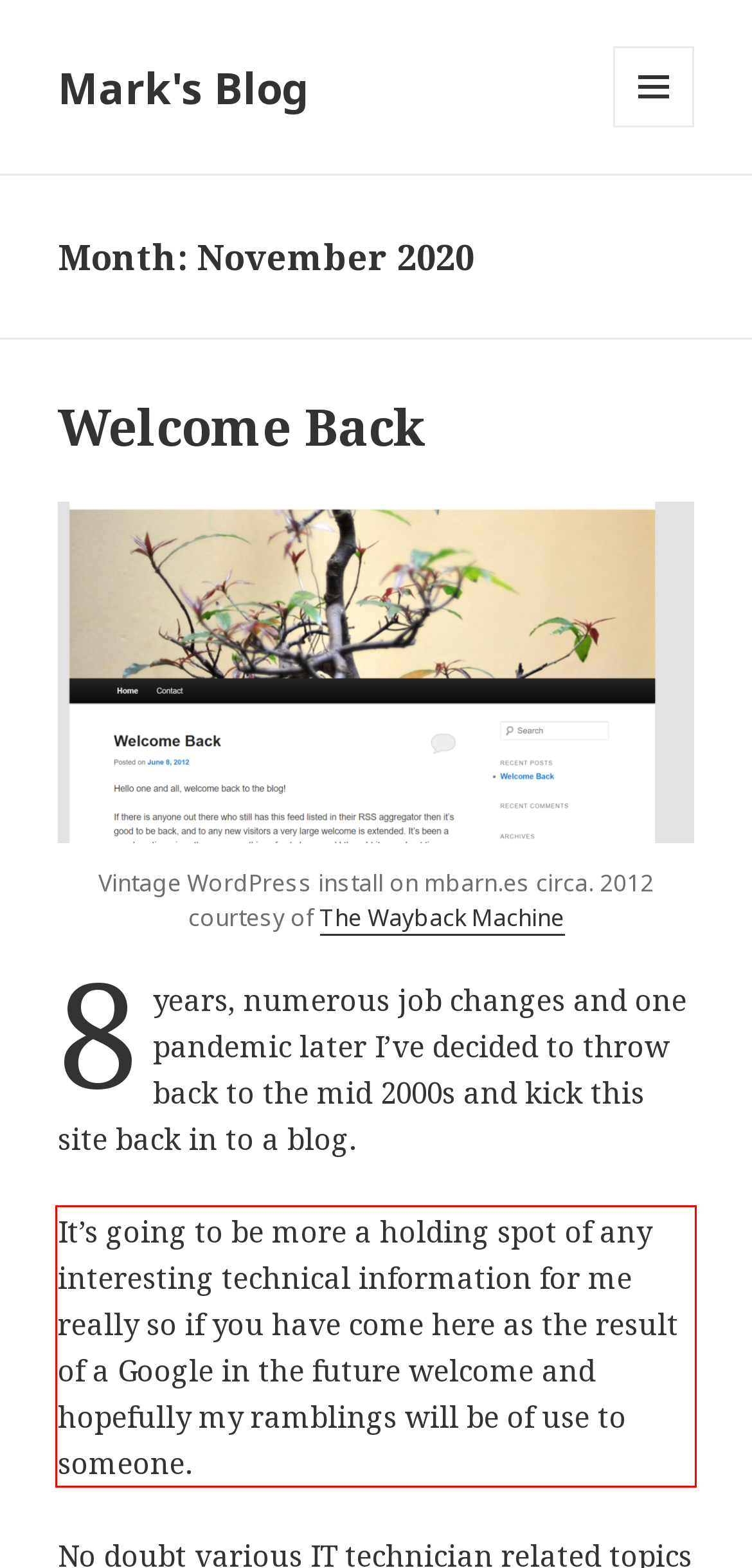Examine the webpage screenshot and use OCR to recognize and output the text within the red bounding box.

It’s going to be more a holding spot of any interesting technical information for me really so if you have come here as the result of a Google in the future welcome and hopefully my ramblings will be of use to someone.